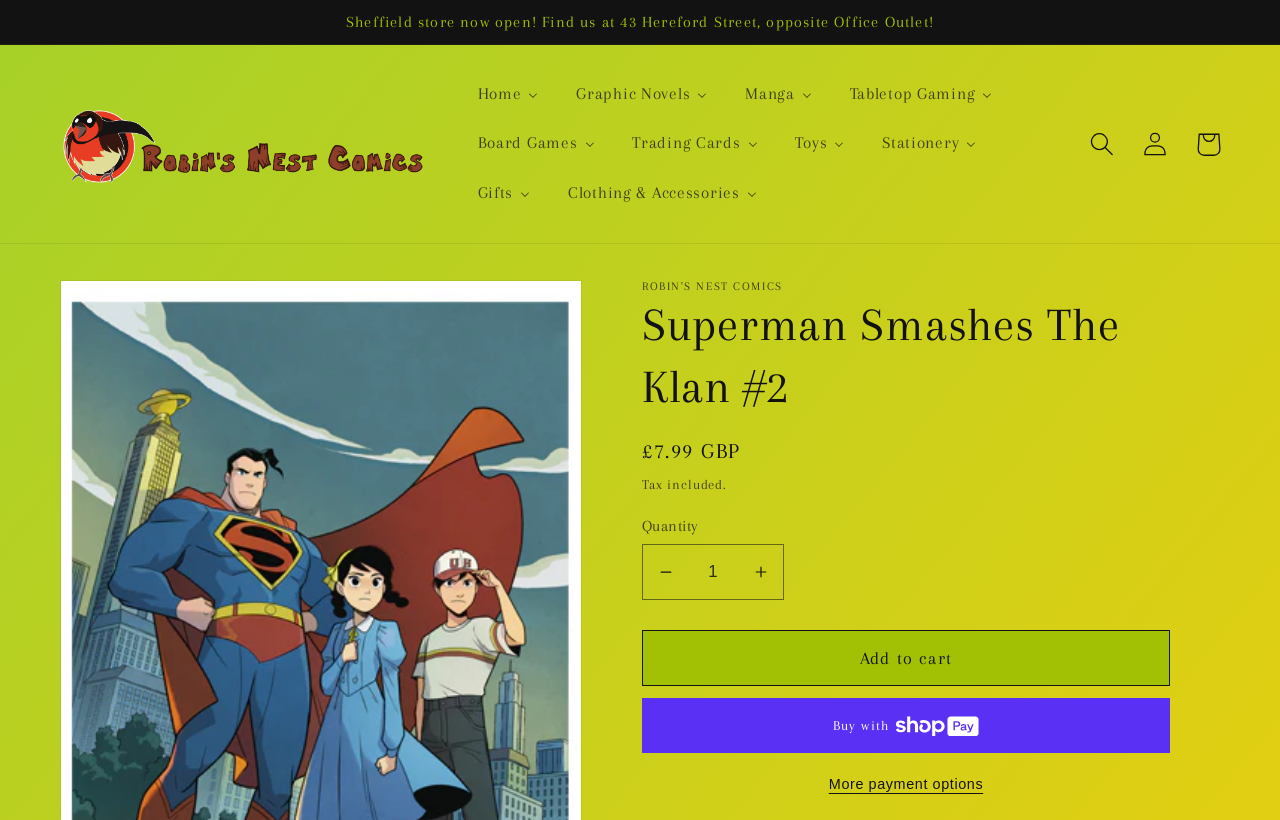Locate the bounding box coordinates of the clickable area needed to fulfill the instruction: "Search for a product".

[0.841, 0.143, 0.882, 0.208]